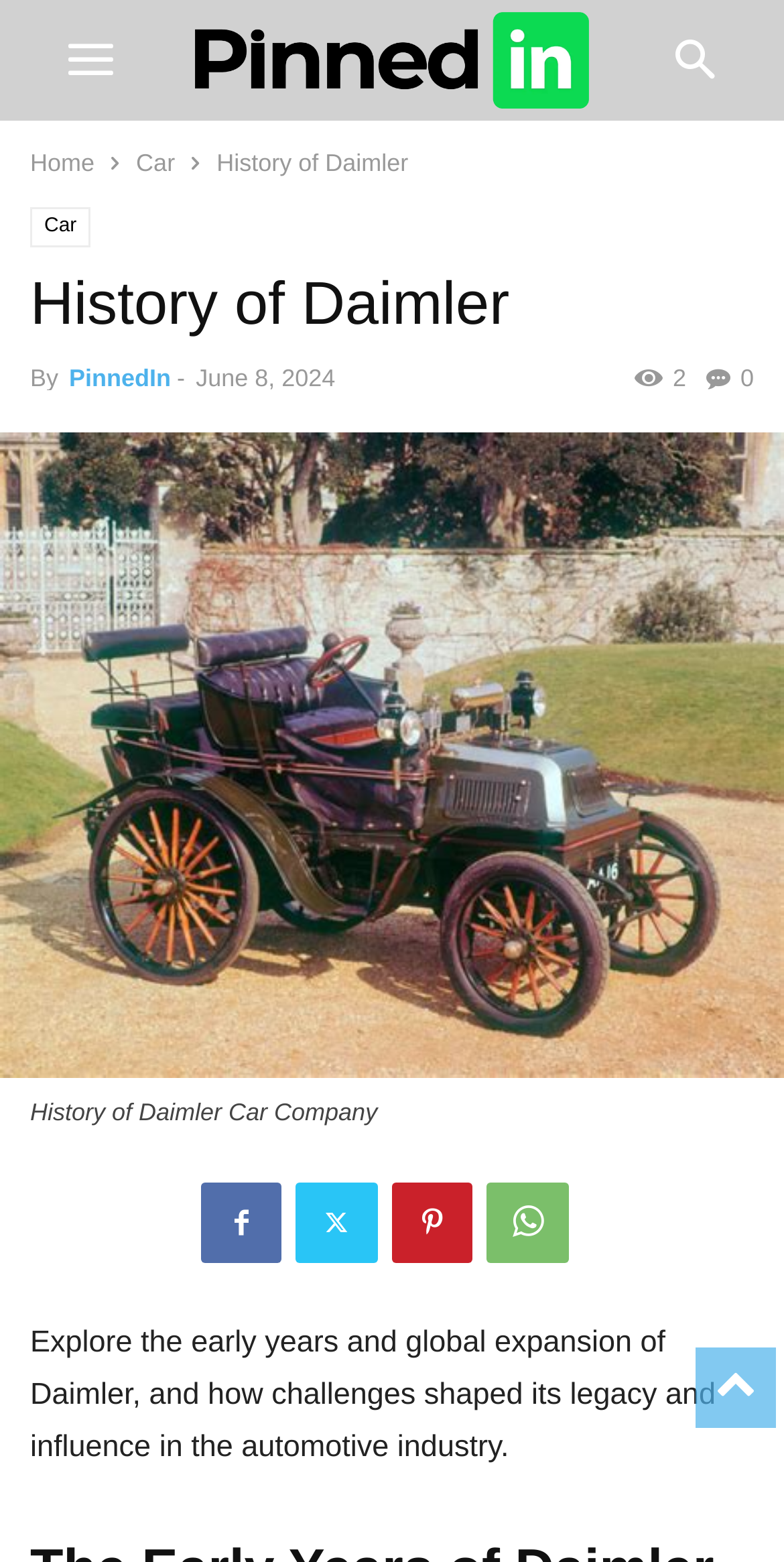Pinpoint the bounding box coordinates of the clickable element needed to complete the instruction: "explore Daimler car company". The coordinates should be provided as four float numbers between 0 and 1: [left, top, right, bottom].

[0.0, 0.674, 1.0, 0.696]